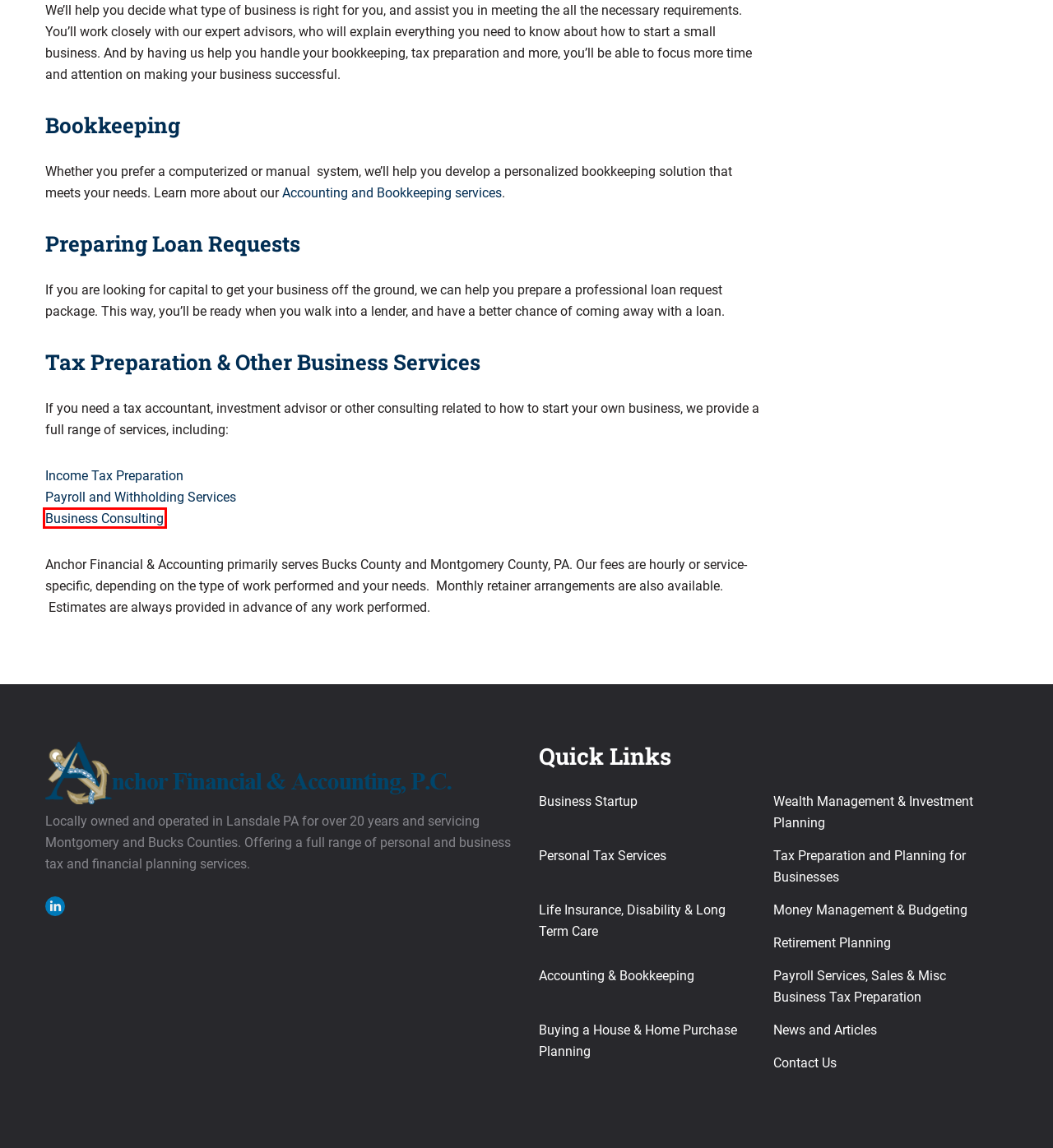A screenshot of a webpage is given, marked with a red bounding box around a UI element. Please select the most appropriate webpage description that fits the new page after clicking the highlighted element. Here are the candidates:
A. News and Articles | Anchor Financial & Accounting P.C.
B. Wealth Management & Investment Planning for Bucks County and Montgomery County, PA
C. Retirement Planning, IRA and 401k Investment Services
D. Bookkeeping & Accounting Services for Businesses in Bucks & Montgomery County
E. Business Consulting Services: Accounting, Financial Planning and More
F. Life Insurance, Disability & Long Term Care Insurance
G. Payroll Services: Business Payroll Tax Preparation, Withholding & Accounting
H. Tax Preparation for Businesses in Montgomery & Bucks County, PA

E